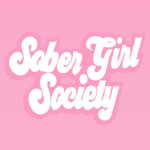Using the details in the image, give a detailed response to the question below:
What is the dominant color of the background?

The dominant color of the background is pink because the caption explicitly states that the logo is displayed against a 'vibrant pink background'.